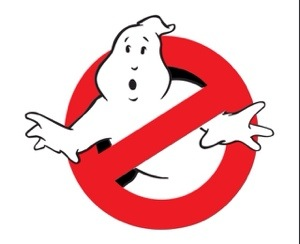What is the purpose of the diagonal line in the logo?
Kindly answer the question with as much detail as you can.

The diagonal red line crossing through the red circle in the logo symbolizes a 'no' or prohibition, which is a key element of the Ghostbusters franchise's visual identity.